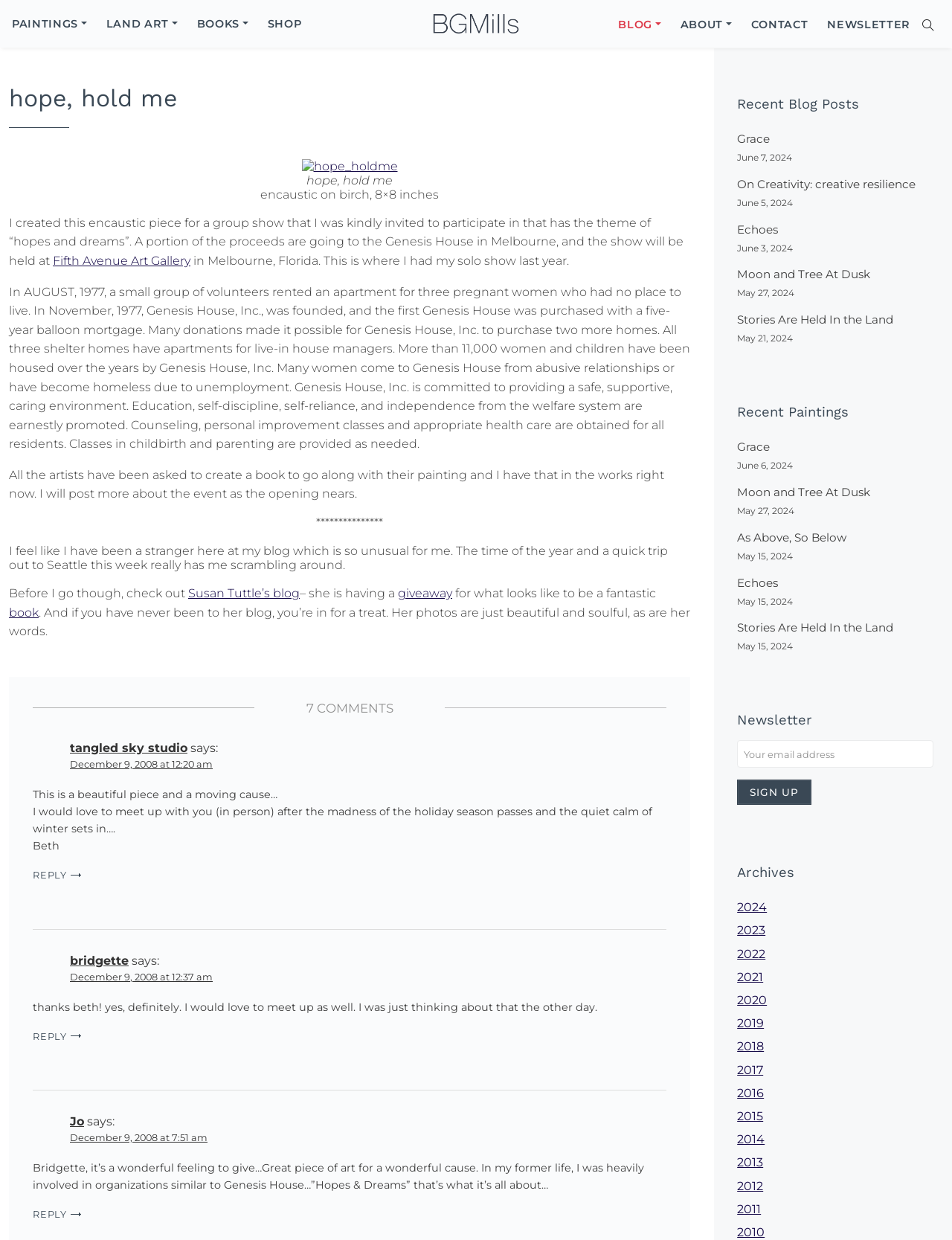What is the name of the blogger who is having a giveaway?
Using the information from the image, provide a comprehensive answer to the question.

The text mentions 'check out Susan Tuttle’s blog – she is having a giveaway' which indicates that Susan Tuttle is the blogger having a giveaway.